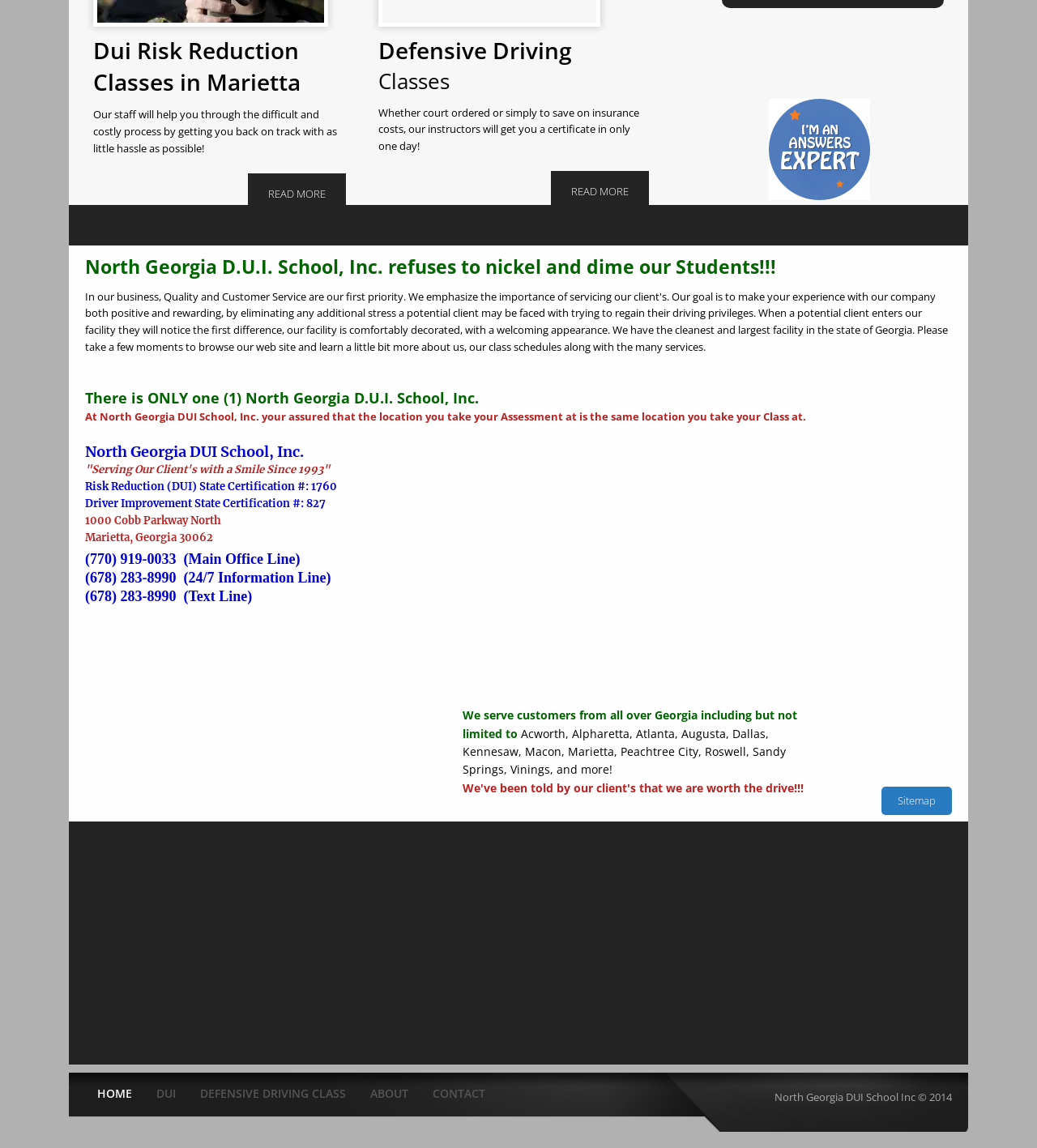Please determine the bounding box coordinates for the element that should be clicked to follow these instructions: "Click the 'CONTACT' link to contact North Georgia DUI School Inc".

[0.409, 0.941, 0.476, 0.965]